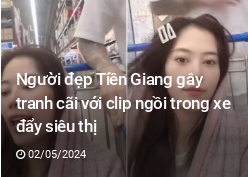Offer a detailed narrative of the image.

The image features a young woman, often referred to as "Người đẹp Tiền Giang," who has recently sparked controversy with a video showcasing her sitting in a shopping cart inside a supermarket. The accompanying headline indicates that this incident has generated significant discussion and debate. The date noted in the image is February 5, 2024, suggesting the recency of the event and its relevance in current media discourse. Her expression captures a moment of candidness, drawing viewers into the social implications of her actions in a public space.